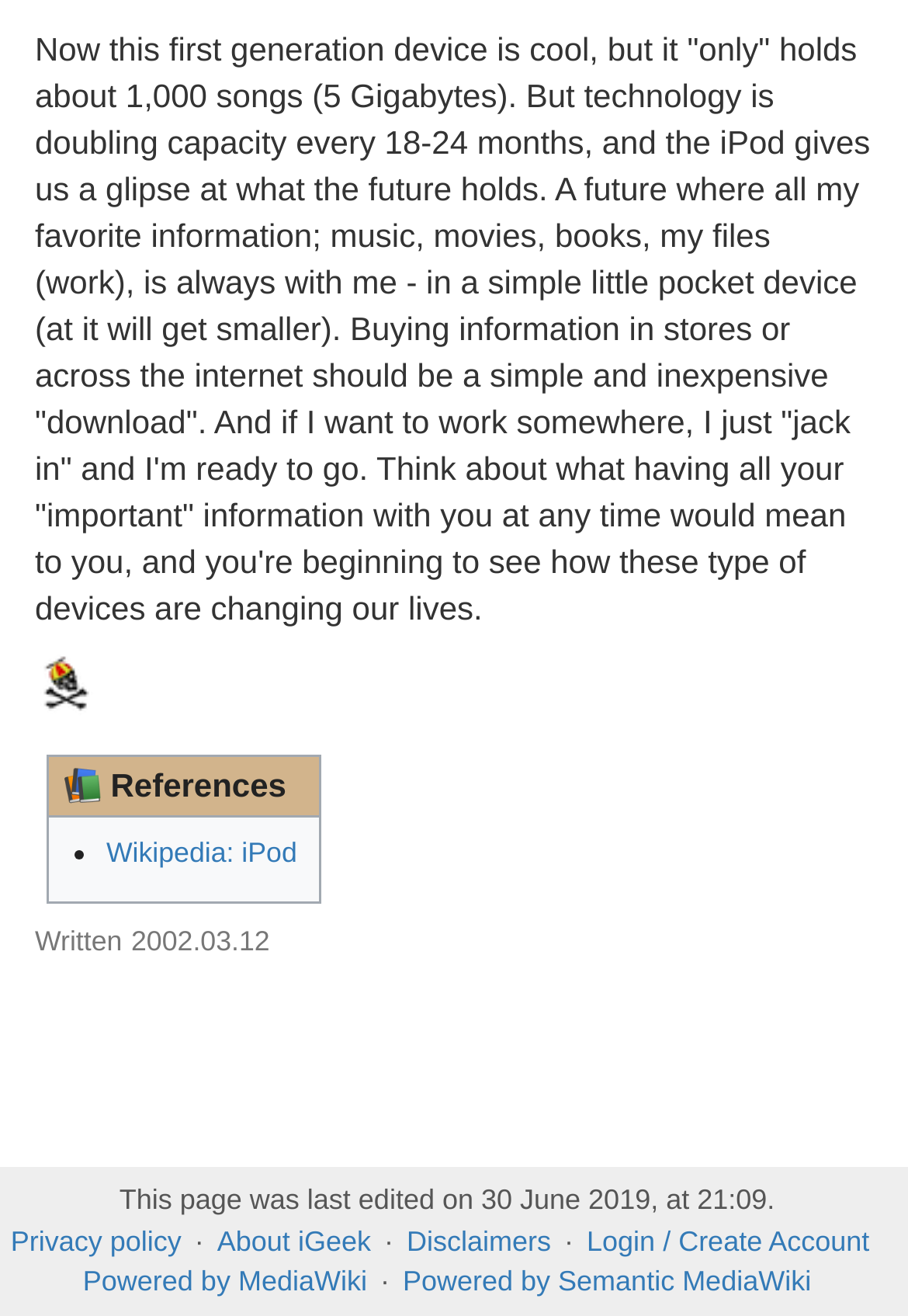What is the purpose of the link 'Wikipedia: iPod'? Look at the image and give a one-word or short phrase answer.

To provide reference